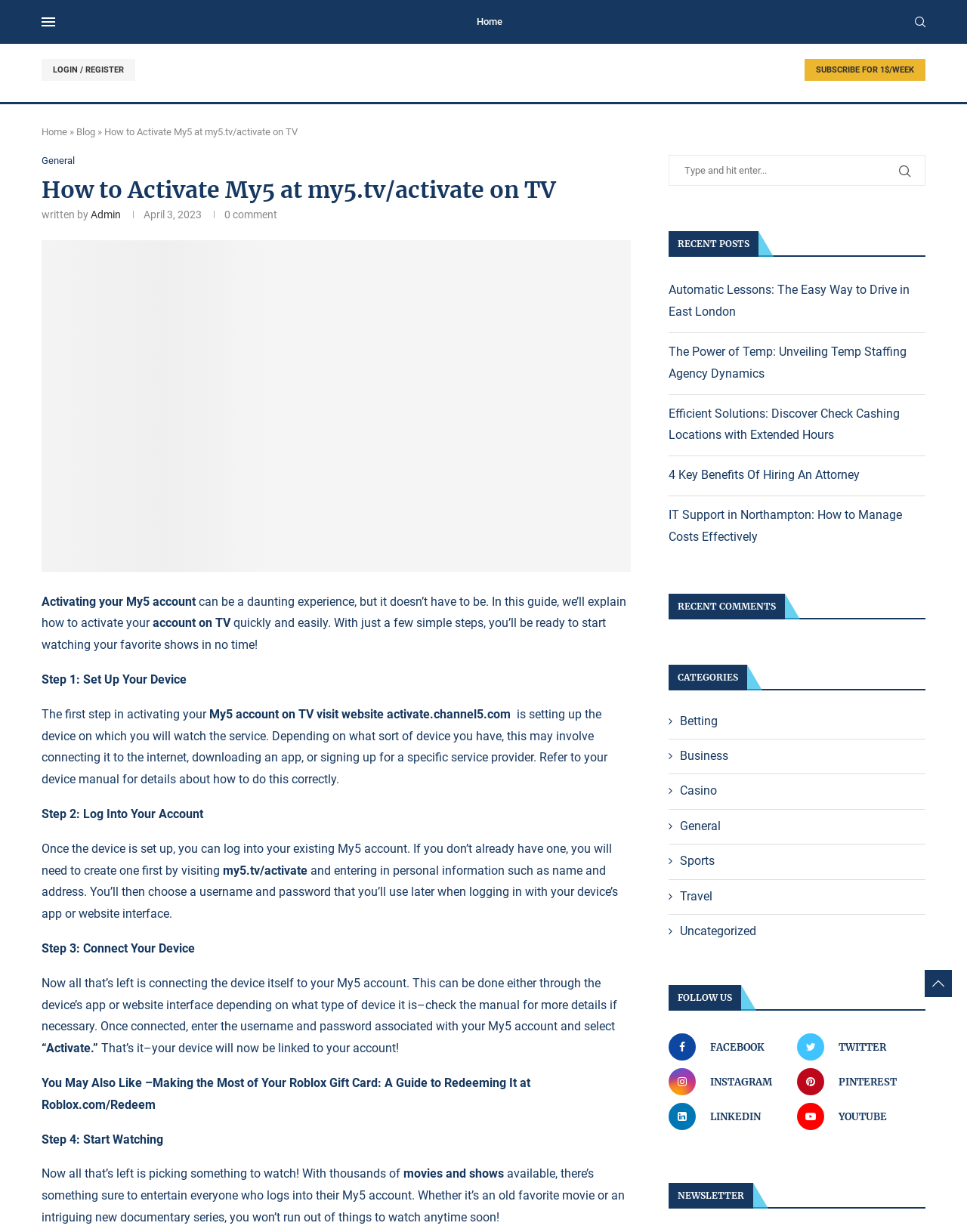Find the bounding box coordinates of the clickable element required to execute the following instruction: "Click on the 'LOGIN / REGISTER' link". Provide the coordinates as four float numbers between 0 and 1, i.e., [left, top, right, bottom].

[0.043, 0.048, 0.14, 0.066]